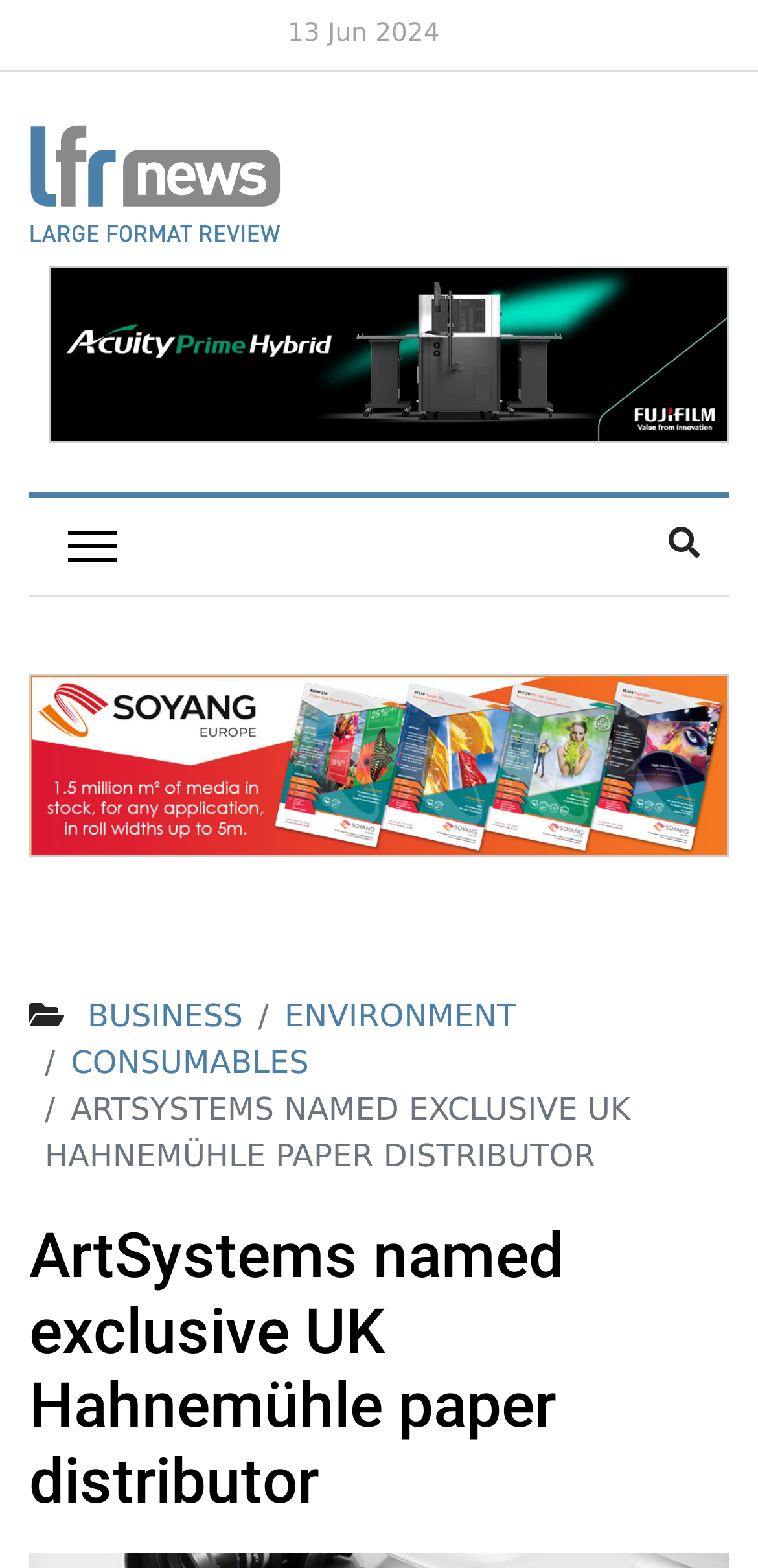Provide an in-depth caption for the webpage.

The webpage appears to be an article or news page from ArtSystems, a company that distributes printing materials. At the top of the page, there is a date "13 Jun 2024" indicating when the article was published. Below the date, there is a link to "Breaking News on Wide Format Sign & Display Print" accompanied by an image. 

To the right of the date, there is a prominent banner advertisement for Fujifilm Acuity, which takes up a significant portion of the page. 

On the left side of the page, there is a menu section with links to various pages, including "Business Pages - Soyang Europe" and a navigation section with breadcrumbs. The breadcrumbs have links to categories such as "BUSINESS", "ENVIRONMENT", and "CONSUMABLES". 

The main content of the page is an article with the title "ArtSystems named exclusive UK Hahnemühle paper distributor", which is also the title of the webpage. The article's content is not explicitly described in the accessibility tree, but based on the meta description, it likely discusses ArtSystems being named the exclusive UK distributor of Hahnemühle's Digital FineArt Collection, which includes over 20 different papers available for purchase through their resellers.